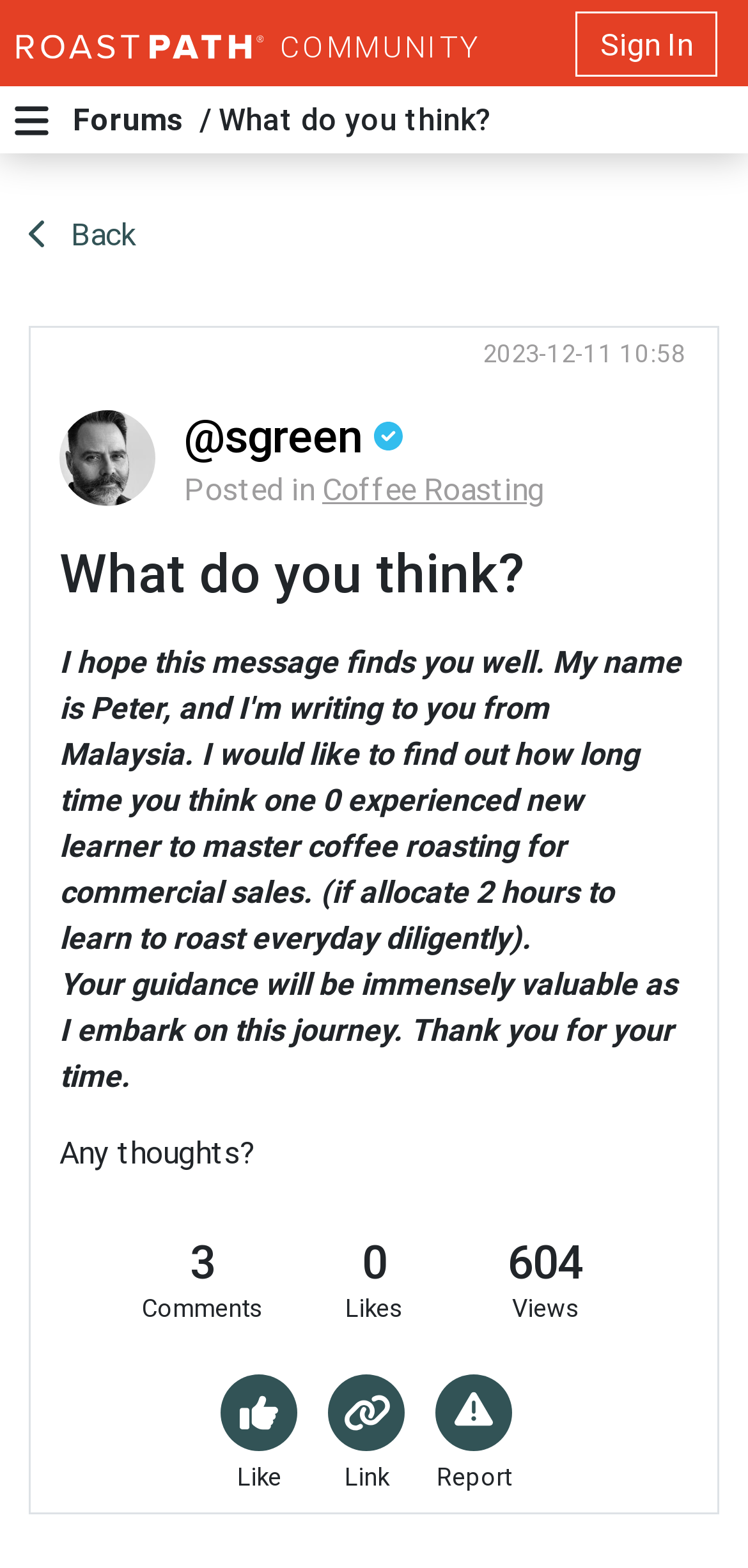Identify the bounding box coordinates for the element you need to click to achieve the following task: "Sign in to the website". Provide the bounding box coordinates as four float numbers between 0 and 1, in the form [left, top, right, bottom].

[0.769, 0.007, 0.959, 0.048]